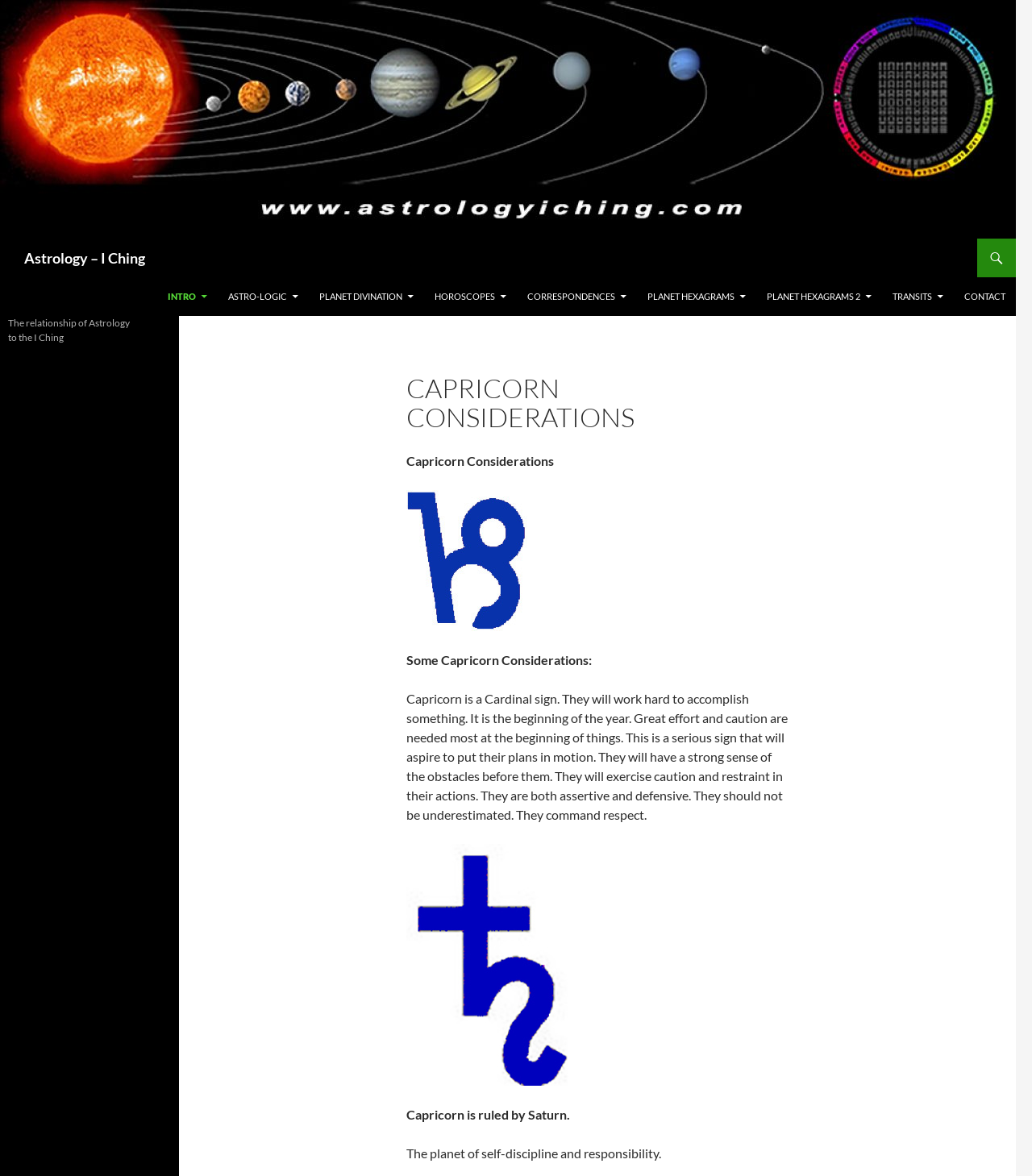Calculate the bounding box coordinates of the UI element given the description: "Privacy Policy".

None